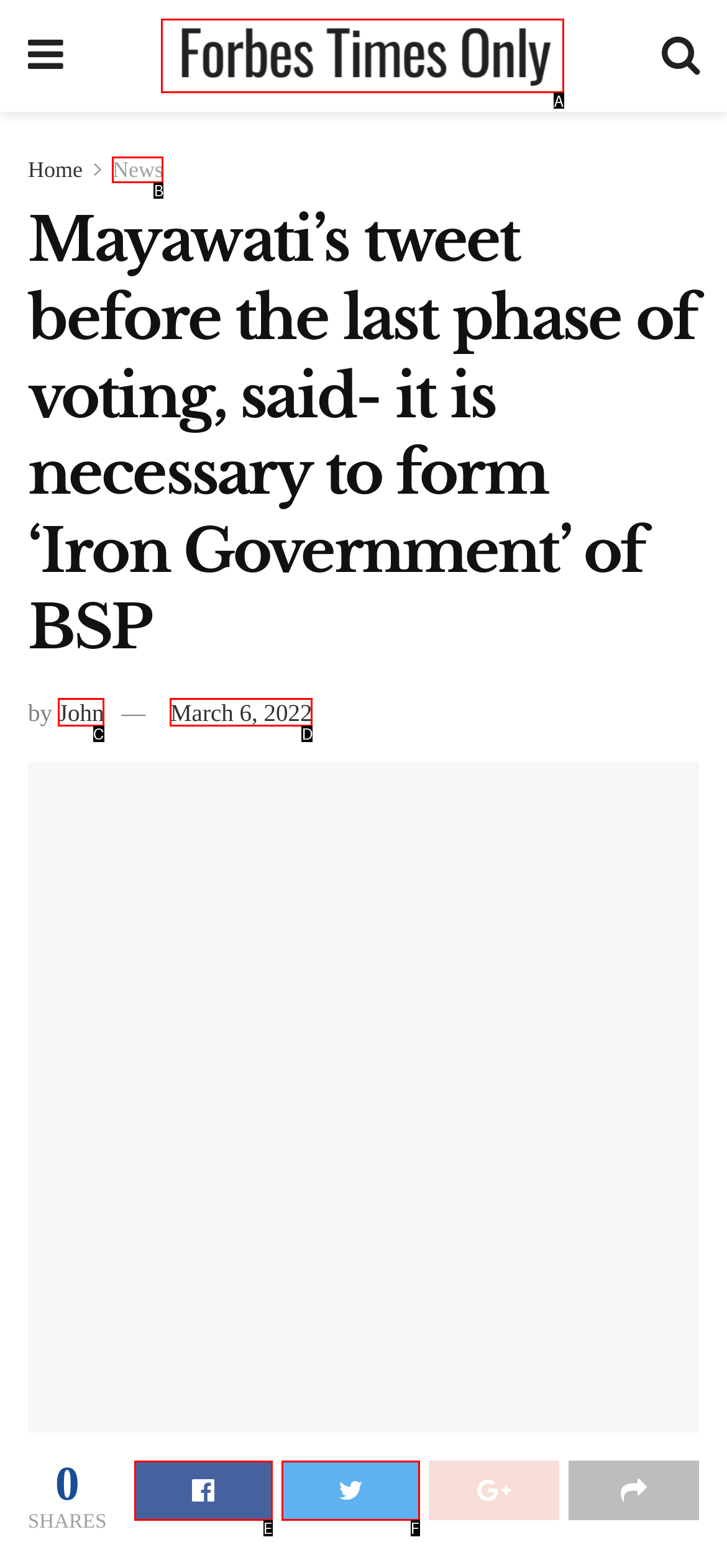Given the description: March 6, 2022, identify the HTML element that fits best. Respond with the letter of the correct option from the choices.

D